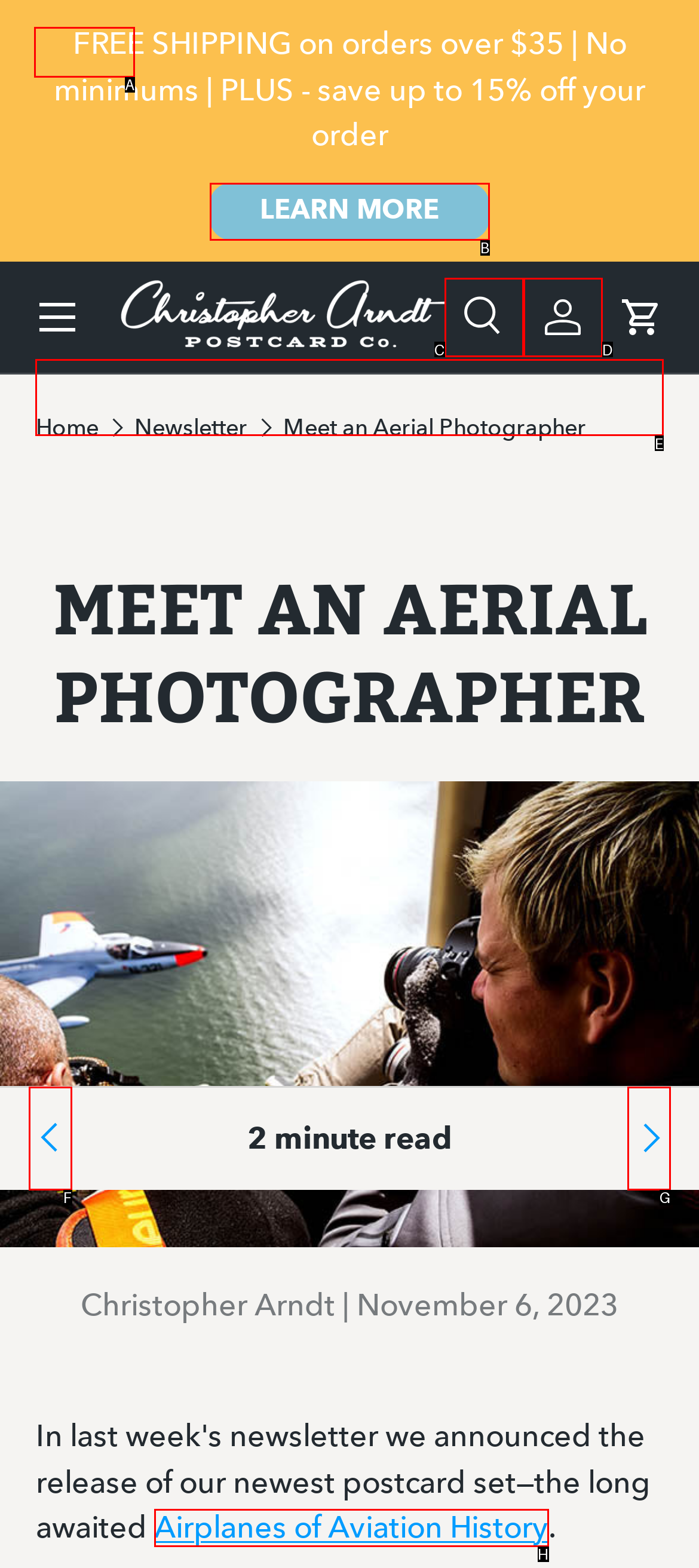Select the appropriate HTML element to click for the following task: Search for something
Answer with the letter of the selected option from the given choices directly.

E